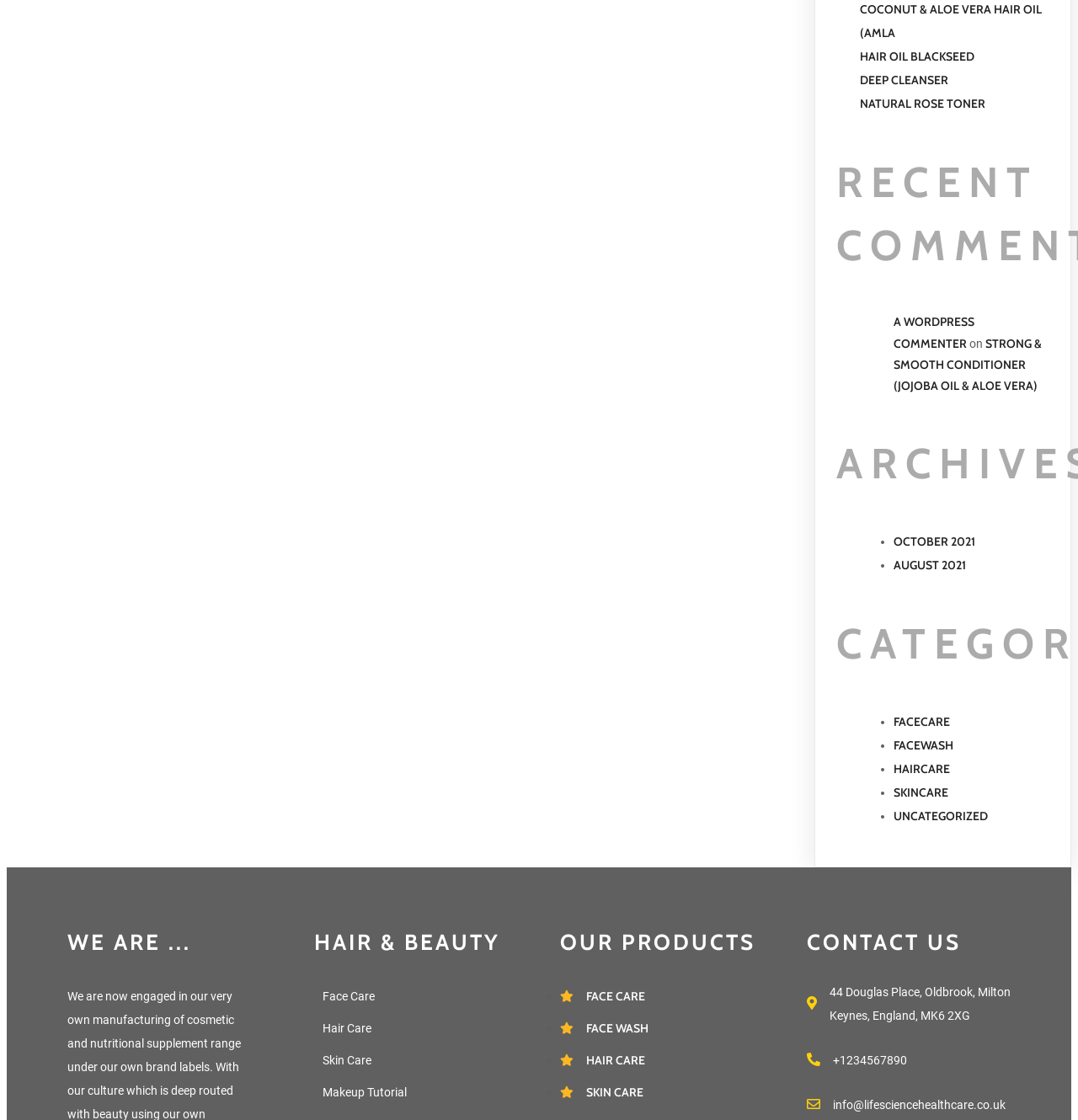Can you find the bounding box coordinates of the area I should click to execute the following instruction: "Click on COCONUT & ALOE VERA HAIR OIL (AMLA"?

[0.798, 0.002, 0.967, 0.036]